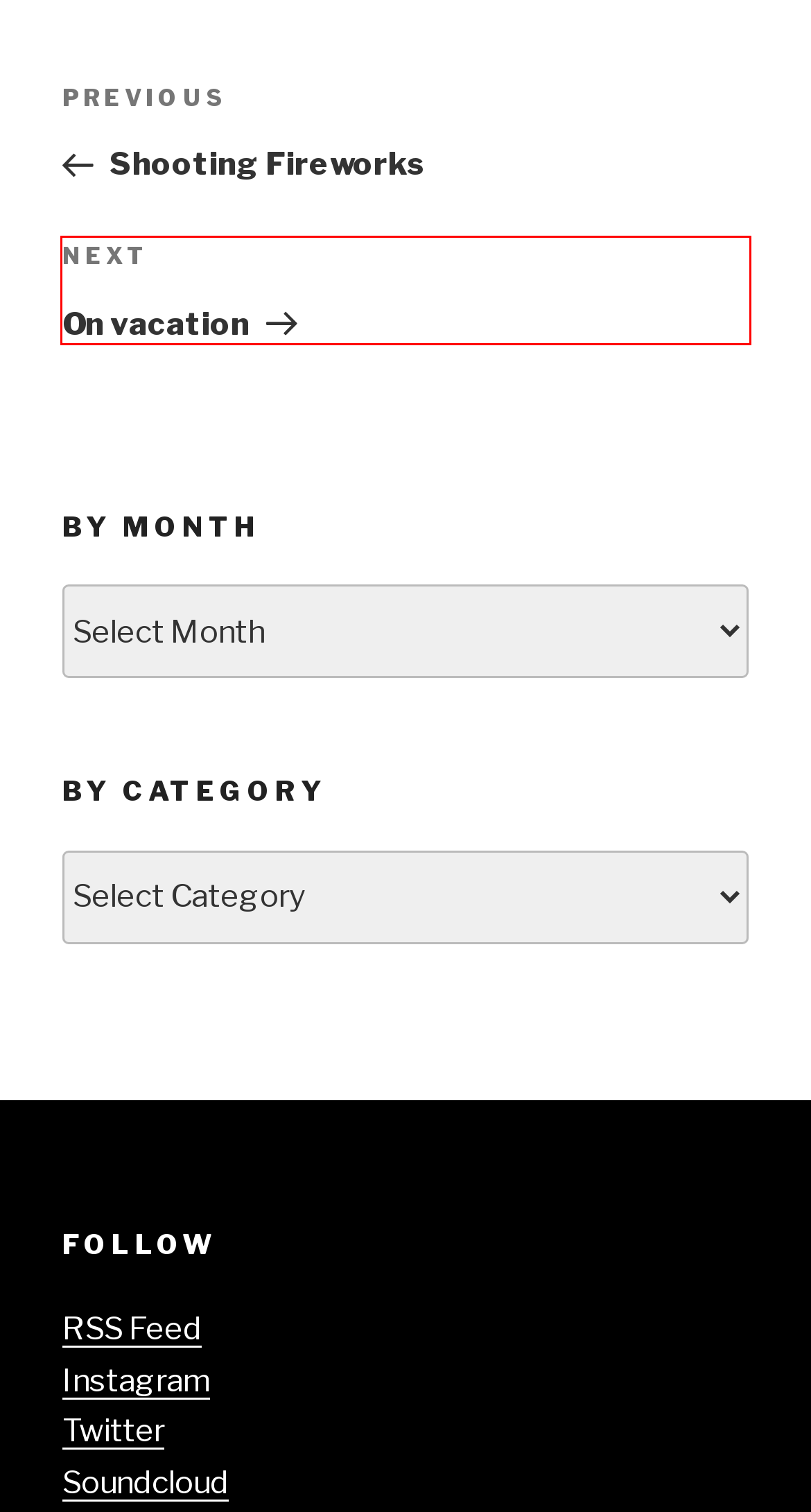Consider the screenshot of a webpage with a red bounding box around an element. Select the webpage description that best corresponds to the new page after clicking the element inside the red bounding box. Here are the candidates:
A. Kurt – hmmn
B. On vacation – hmmn
C. Shooting Fireworks – hmmn
D. Home - Luminous Landscape
E. Photography – hmmn
F. hmmn – hmmn: musings from the far east(erwood)
G. hmmn
H. Kurt Easterwood Photography

B